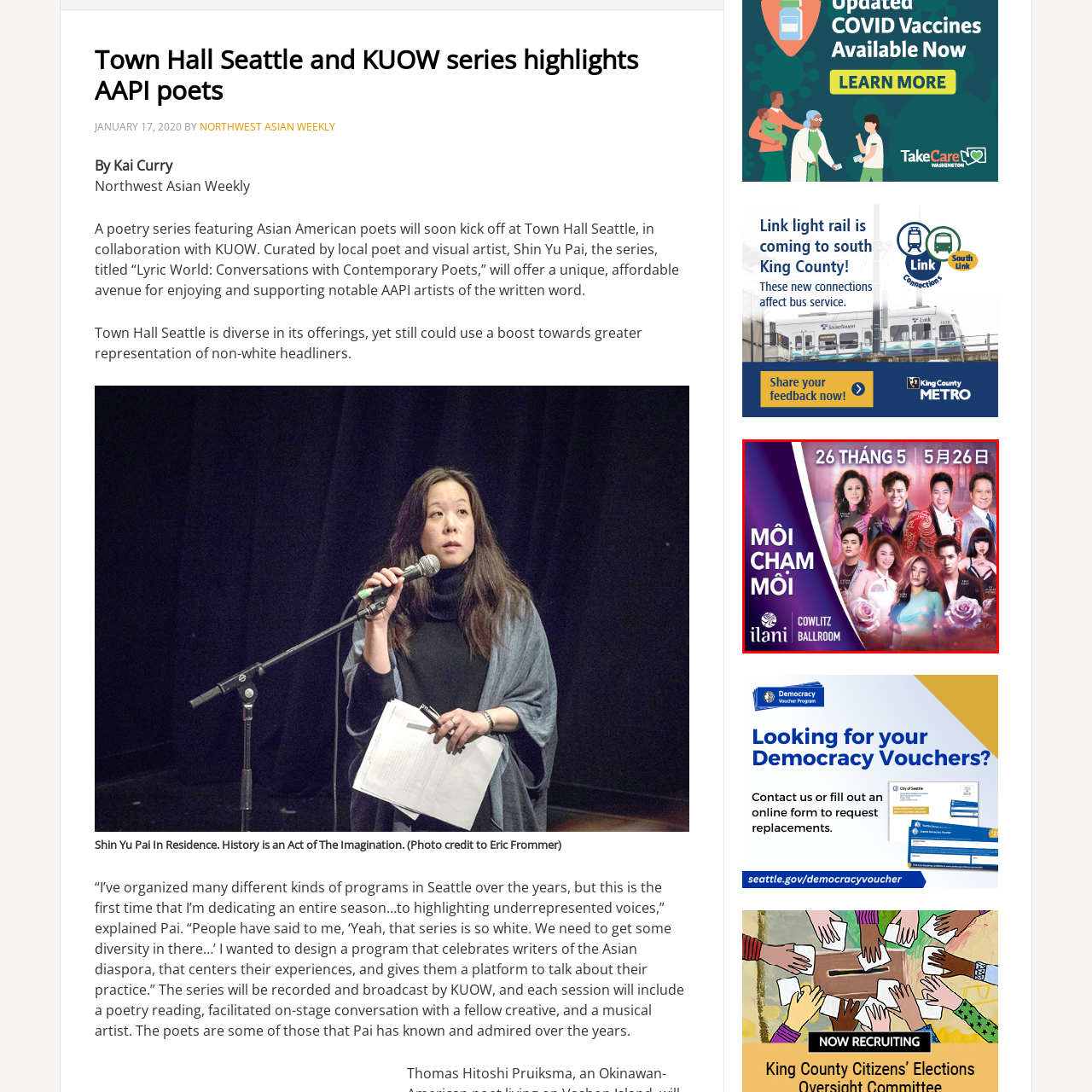Where will the event take place?
Please carefully analyze the image highlighted by the red bounding box and give a thorough response based on the visual information contained within that section.

The event will take place at the Cowlitz Ballroom, as indicated in the bottom section of the poster, suggesting a grand venue for this celebration of culture and artistry.